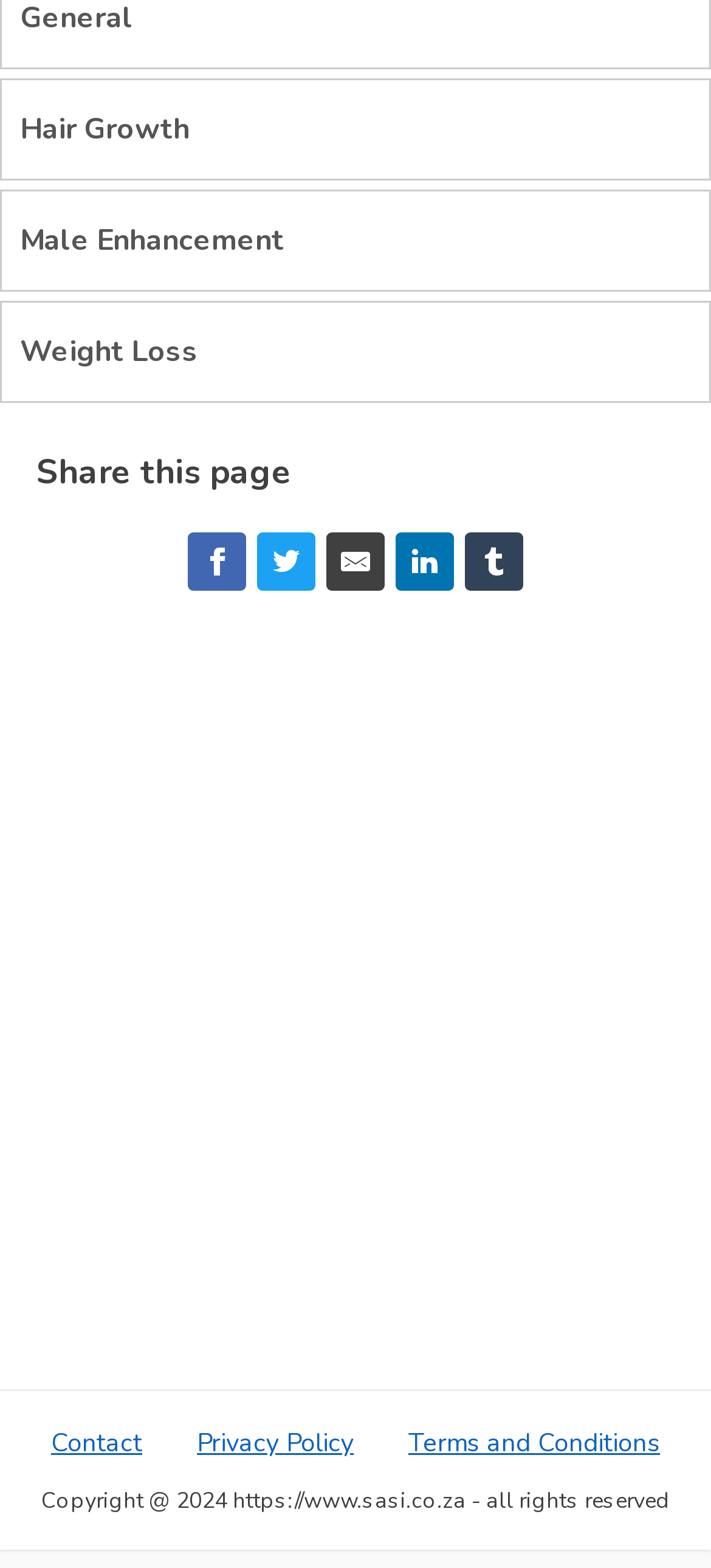How many links are there in the footer section?
Please use the image to deliver a detailed and complete answer.

I looked at the footer section of the webpage and found three links: 'Contact', 'Privacy Policy', and 'Terms and Conditions'.